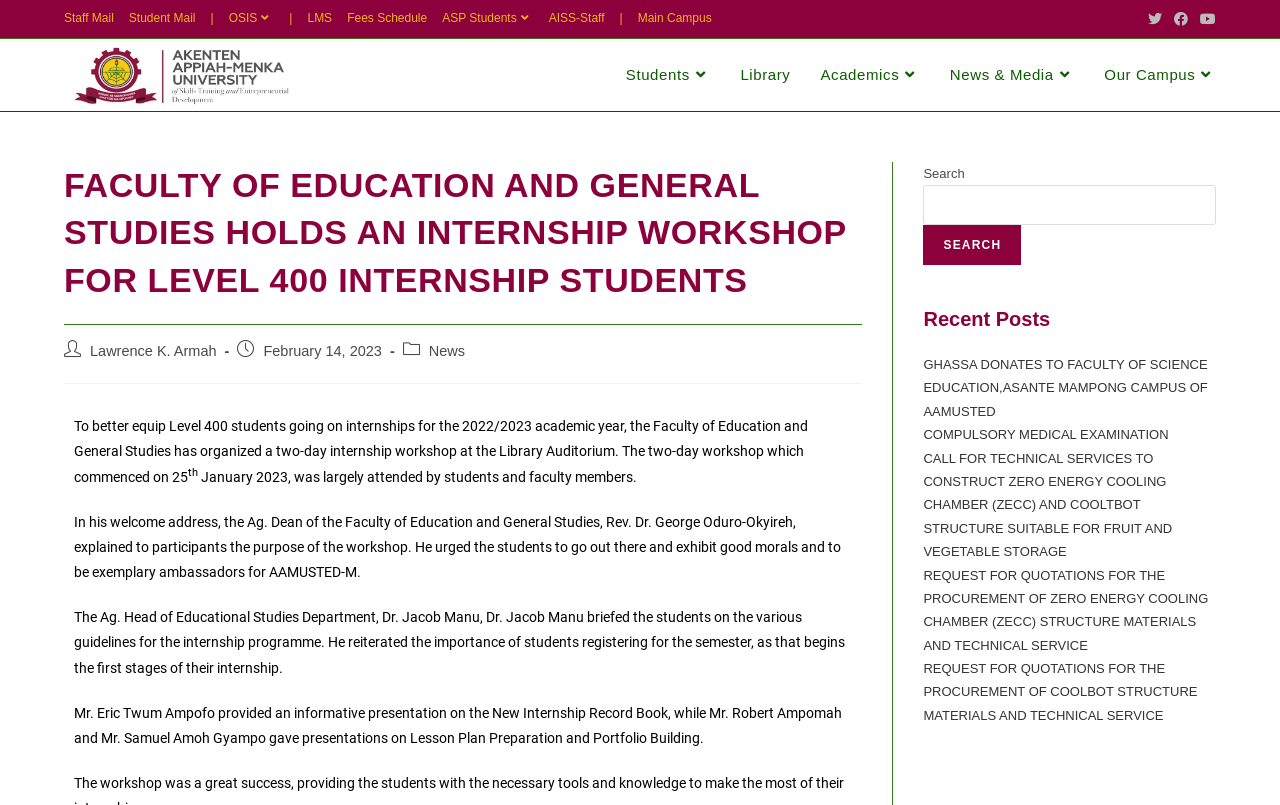Determine the bounding box coordinates of the clickable region to carry out the instruction: "search for something".

None